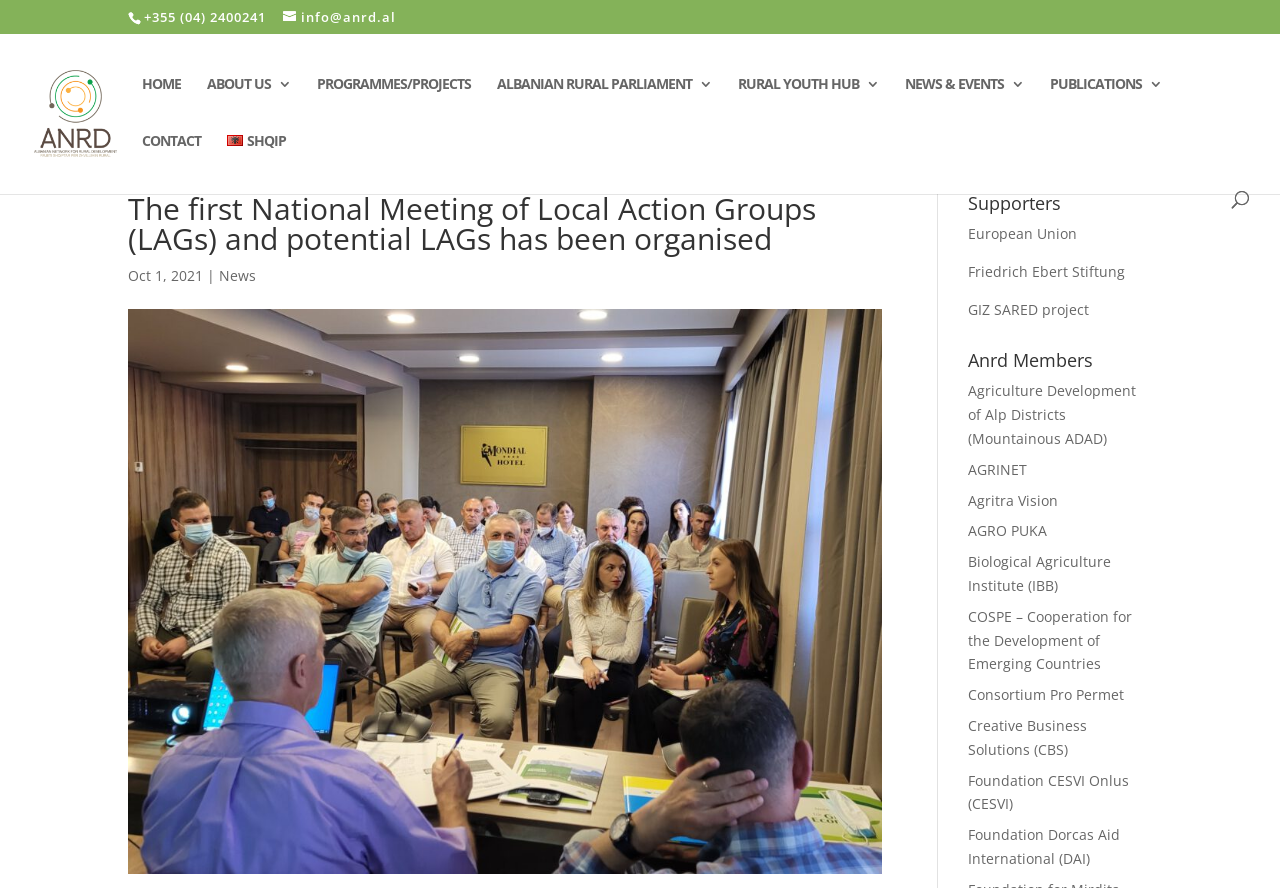What is the phone number of ANRD?
From the details in the image, answer the question comprehensively.

I found the phone number of ANRD by looking at the top section of the webpage, where the contact information is usually displayed. The phone number is written in a static text element with the OCR text '+355 (04) 2400241'.